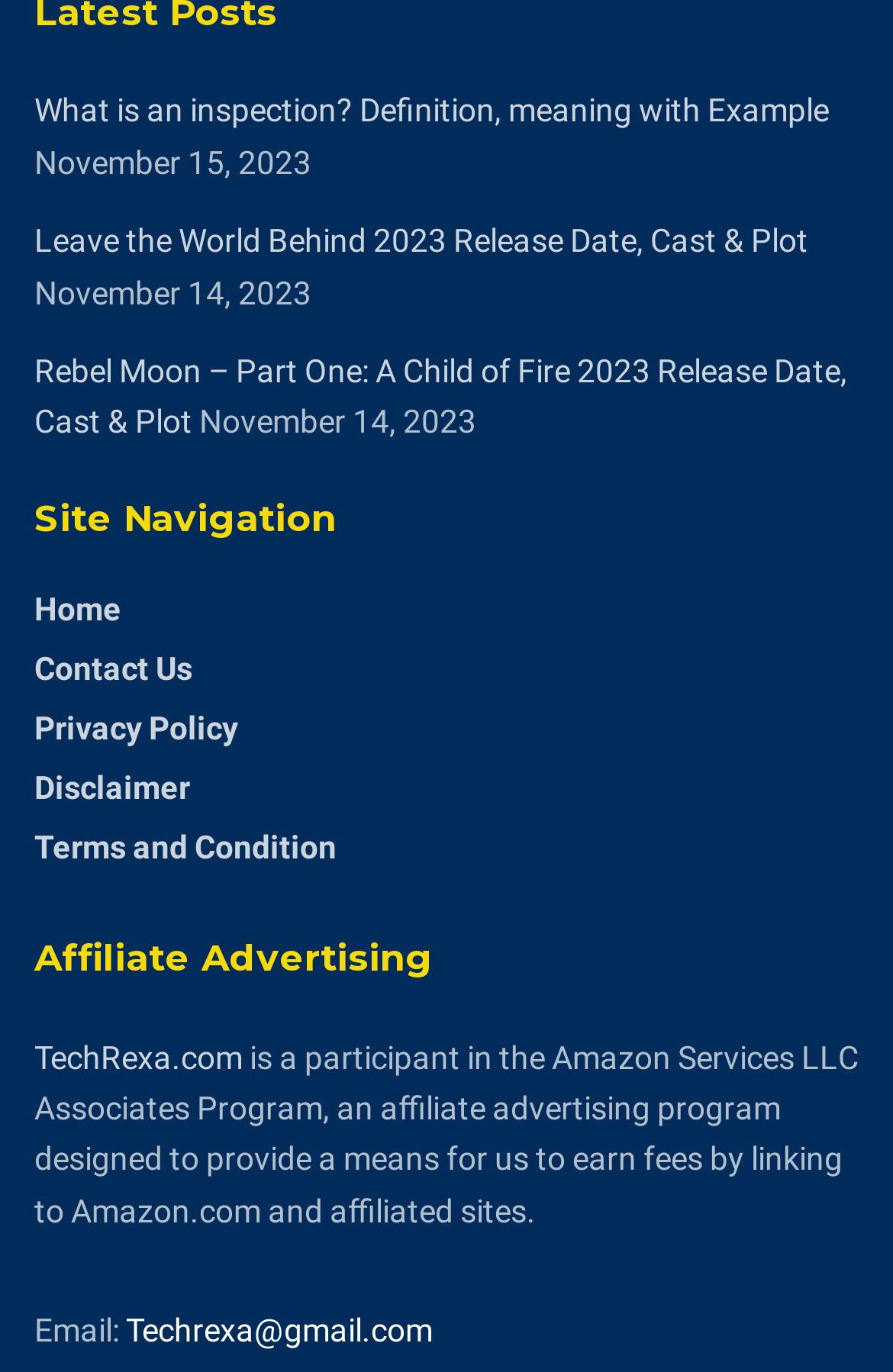How can one contact the website owner?
Use the image to give a comprehensive and detailed response to the question.

I found the email address 'Techrexa@gmail.com' which is linked to the StaticText element 'Email:'.